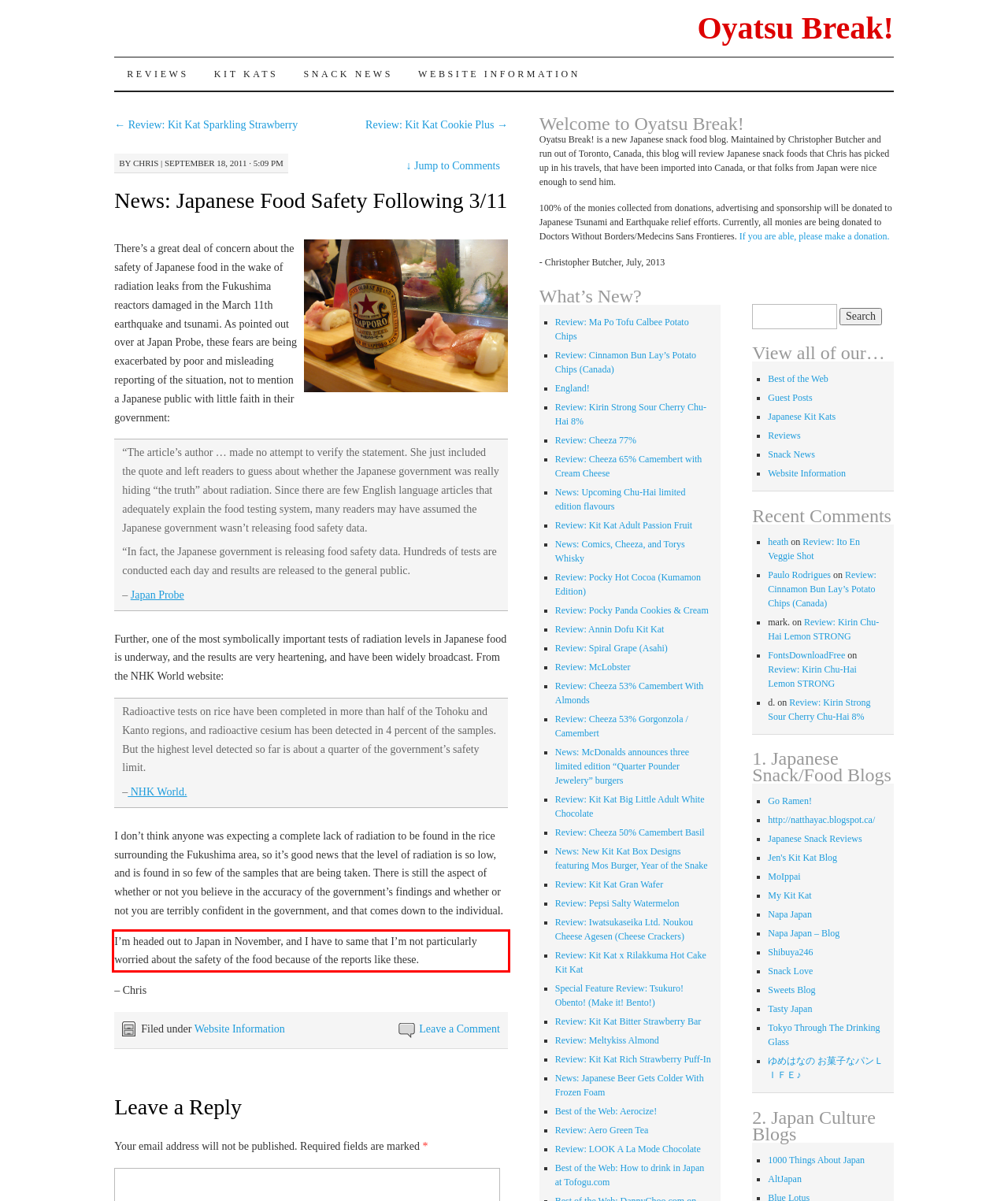Using the webpage screenshot, recognize and capture the text within the red bounding box.

I’m headed out to Japan in November, and I have to same that I’m not particularly worried about the safety of the food because of the reports like these.